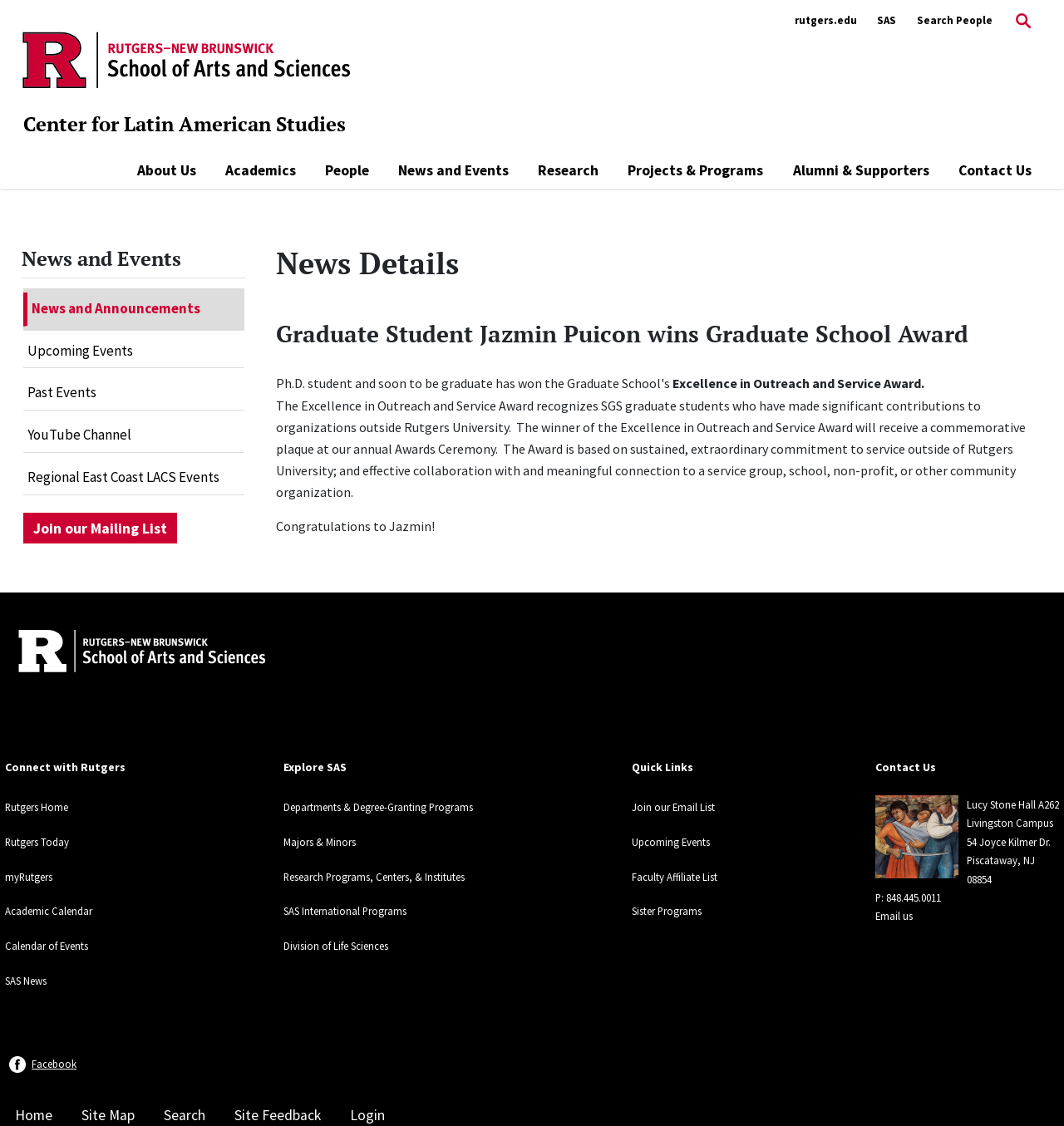Please identify the bounding box coordinates of the area that needs to be clicked to follow this instruction: "Read 'Beauty and Community in Italy'".

None